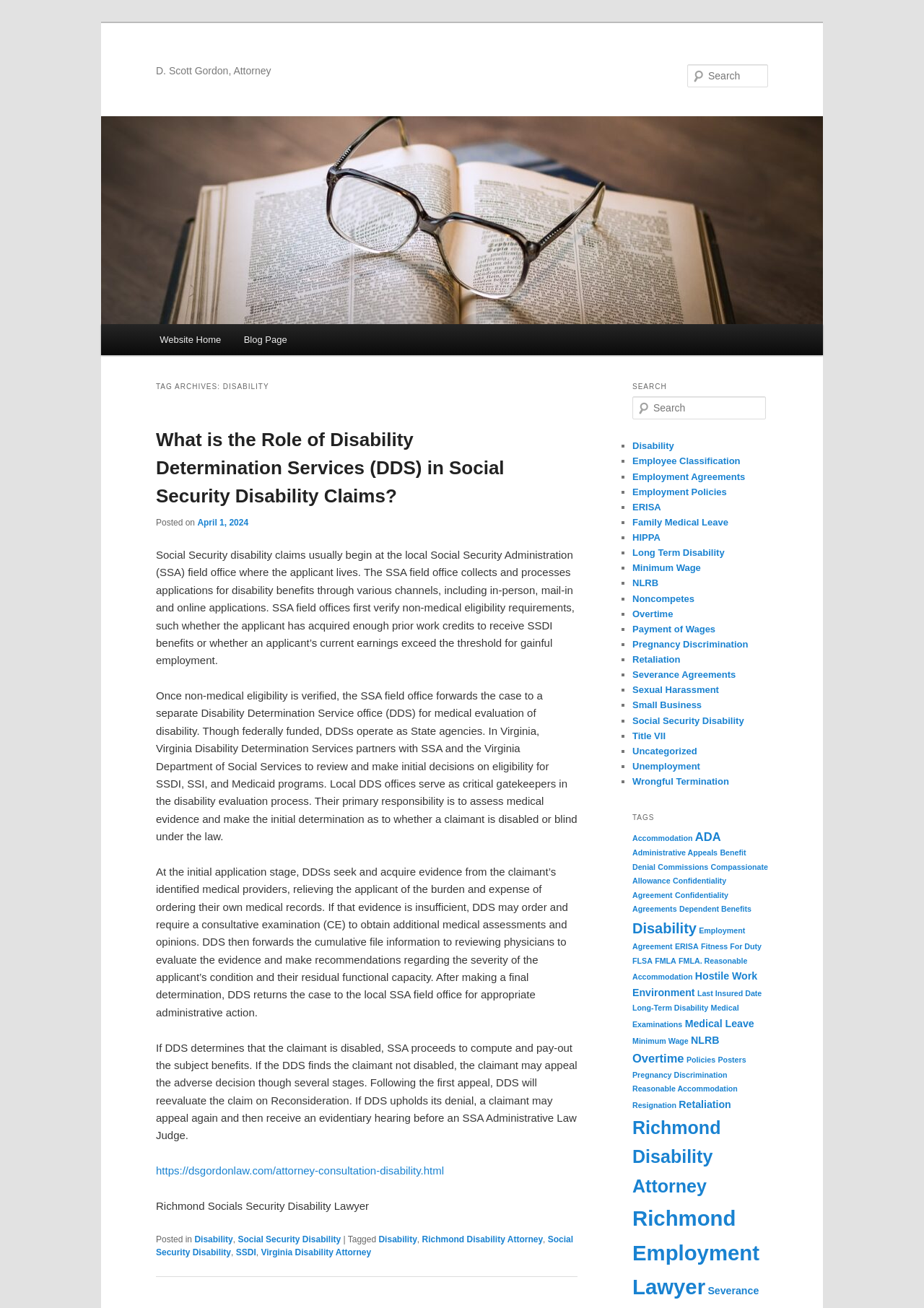Please identify the coordinates of the bounding box that should be clicked to fulfill this instruction: "Go to the 'Pricing' page".

None